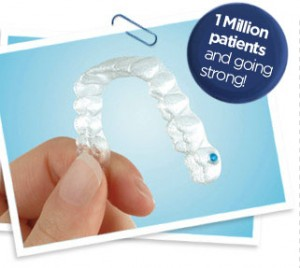Provide a one-word or one-phrase answer to the question:
What is the material of the aligner?

Flexible and transparent